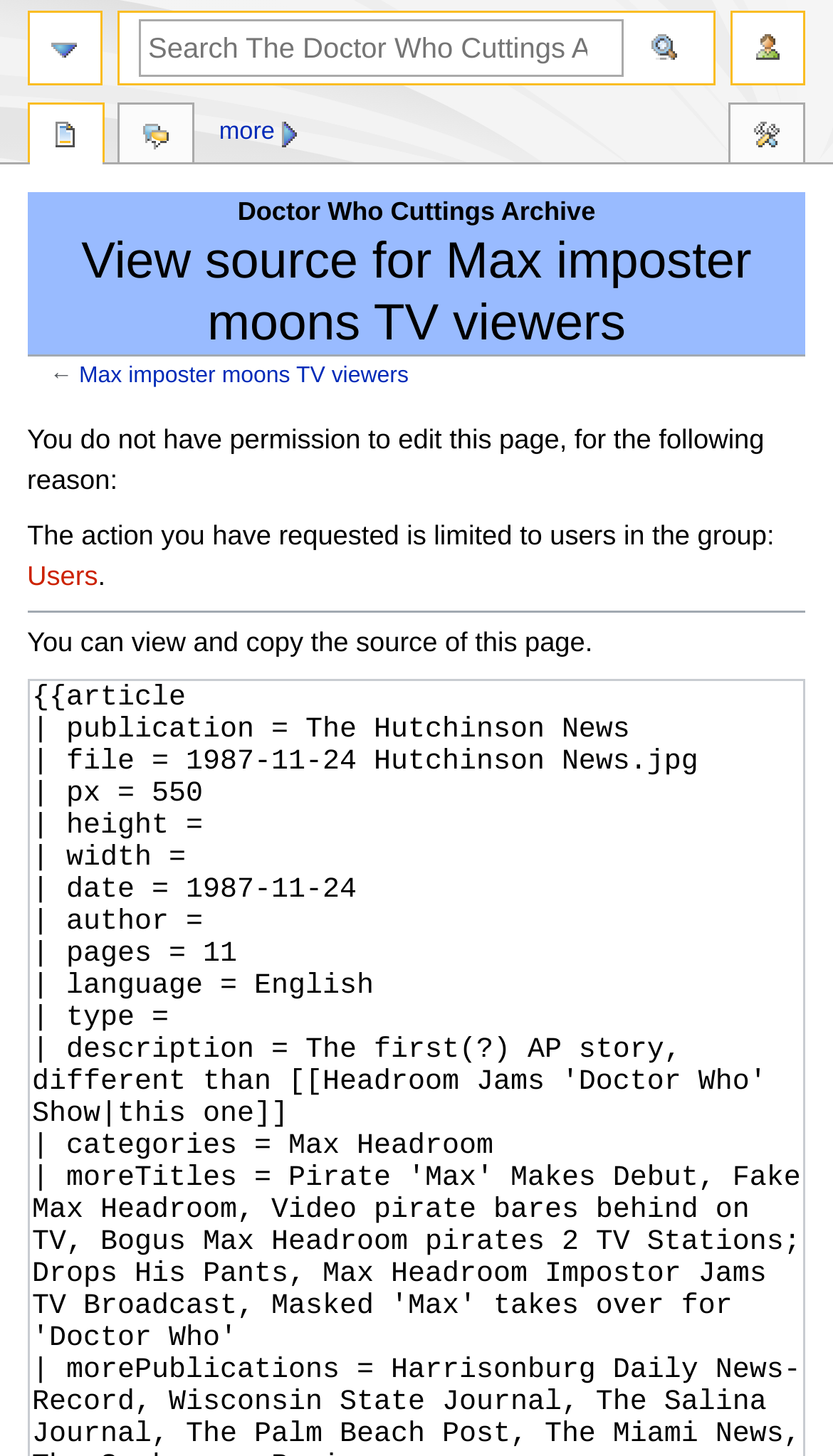Pinpoint the bounding box coordinates of the element that must be clicked to accomplish the following instruction: "View Max imposter moons TV viewers page". The coordinates should be in the format of four float numbers between 0 and 1, i.e., [left, top, right, bottom].

[0.095, 0.249, 0.491, 0.266]